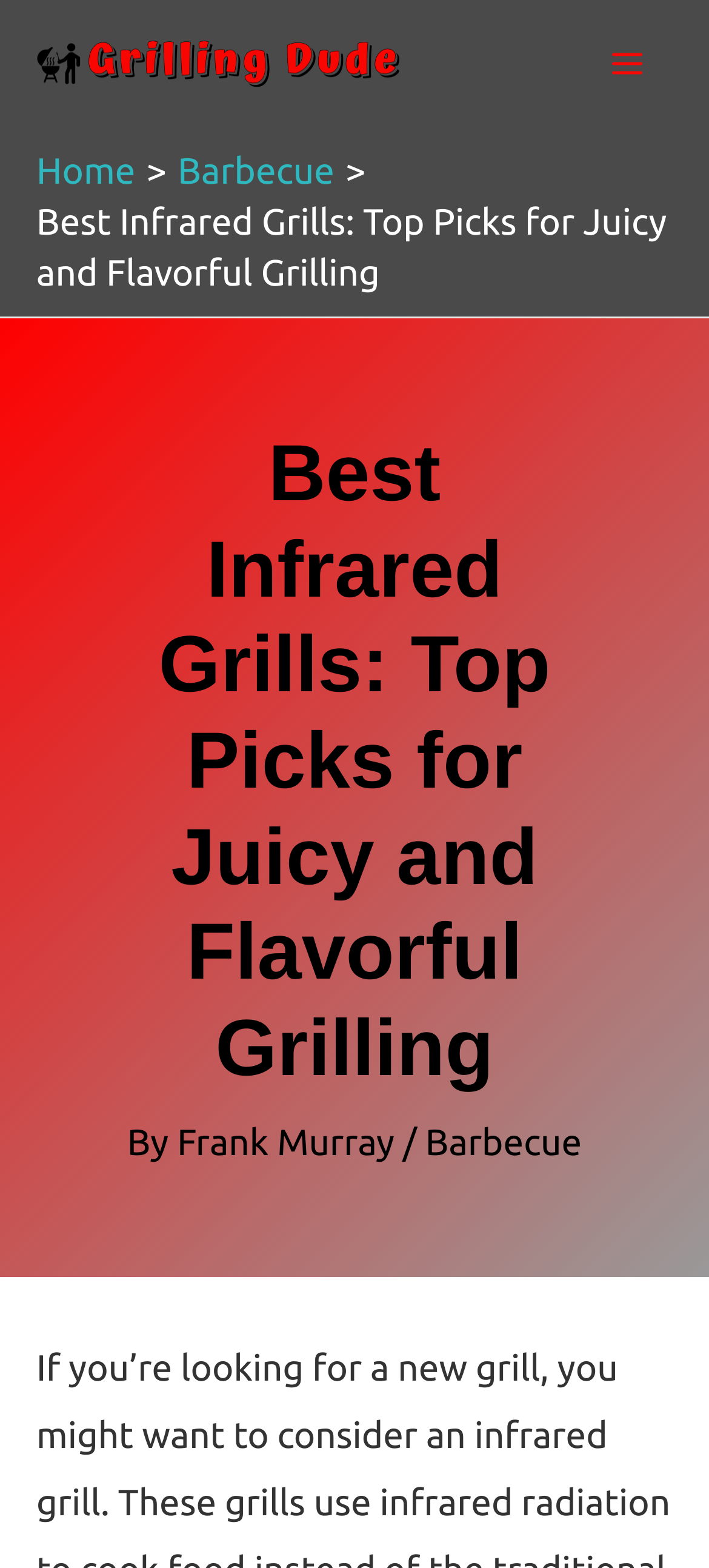Please determine the bounding box coordinates for the UI element described as: "alt="grilling dude logo"".

[0.051, 0.025, 0.564, 0.051]